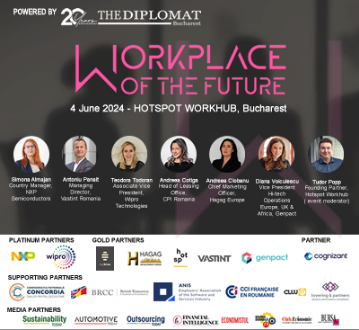What is the dominant color scheme of the event's design?
Look at the webpage screenshot and answer the question with a detailed explanation.

The caption describes the design of the event as having a modern aesthetic with bold pink lettering for the event title, contrasting against a dark background, indicating a bold and innovative approach to workplace discussions.